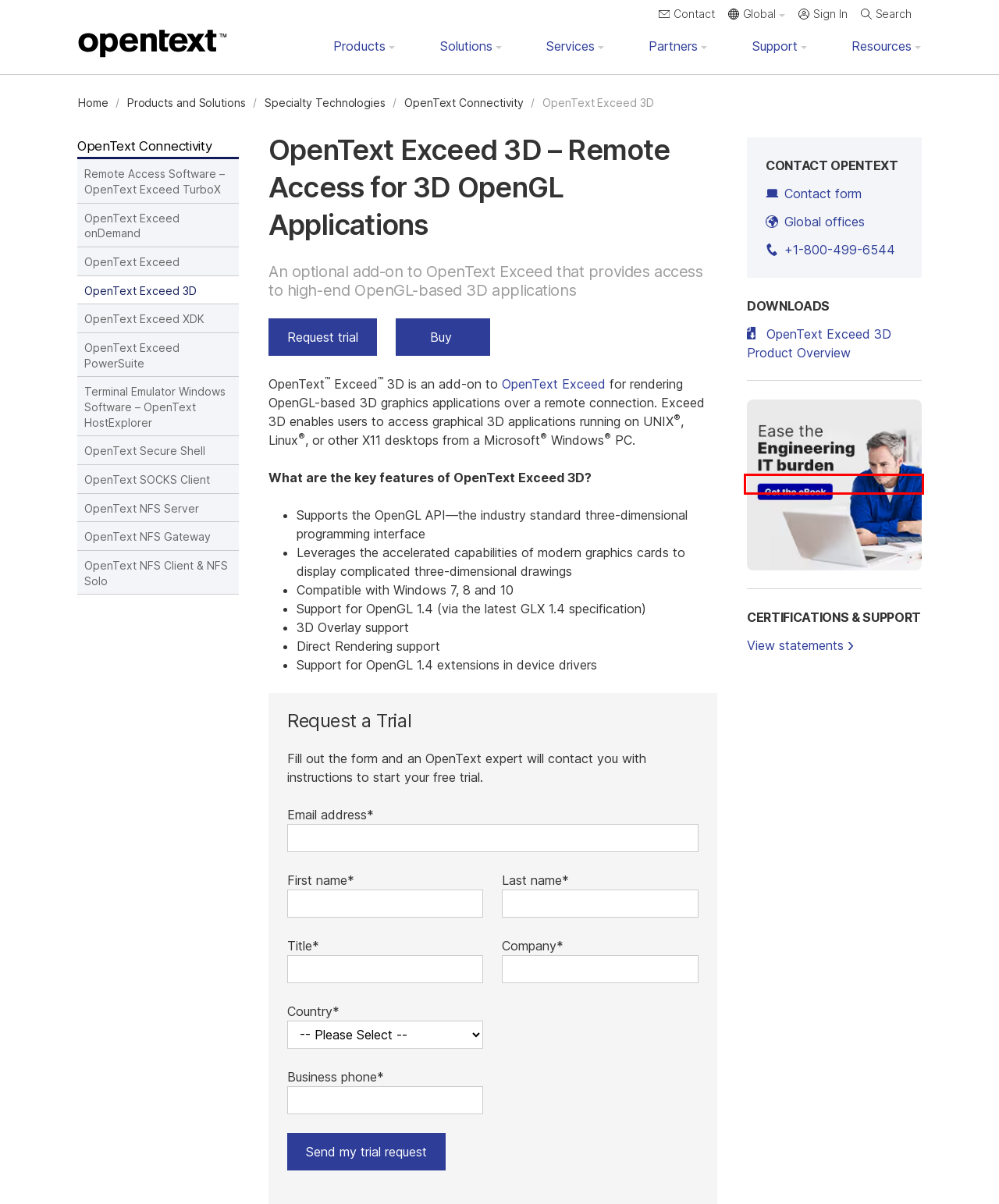With the provided webpage screenshot containing a red bounding box around a UI element, determine which description best matches the new webpage that appears after clicking the selected element. The choices are:
A. OpenText Careers
B. Enterprise Information Management Events | OpenText
C. Reimagining Cyber podcast: 100 episodes strong - OpenText Blogs
D. Managed Services | OpenText
E. Site privacy | OpenText
F. Choose your country | OpenText
G. OpenText | Information Management Solutions
H. Corporate Citizenship | OpenText

G